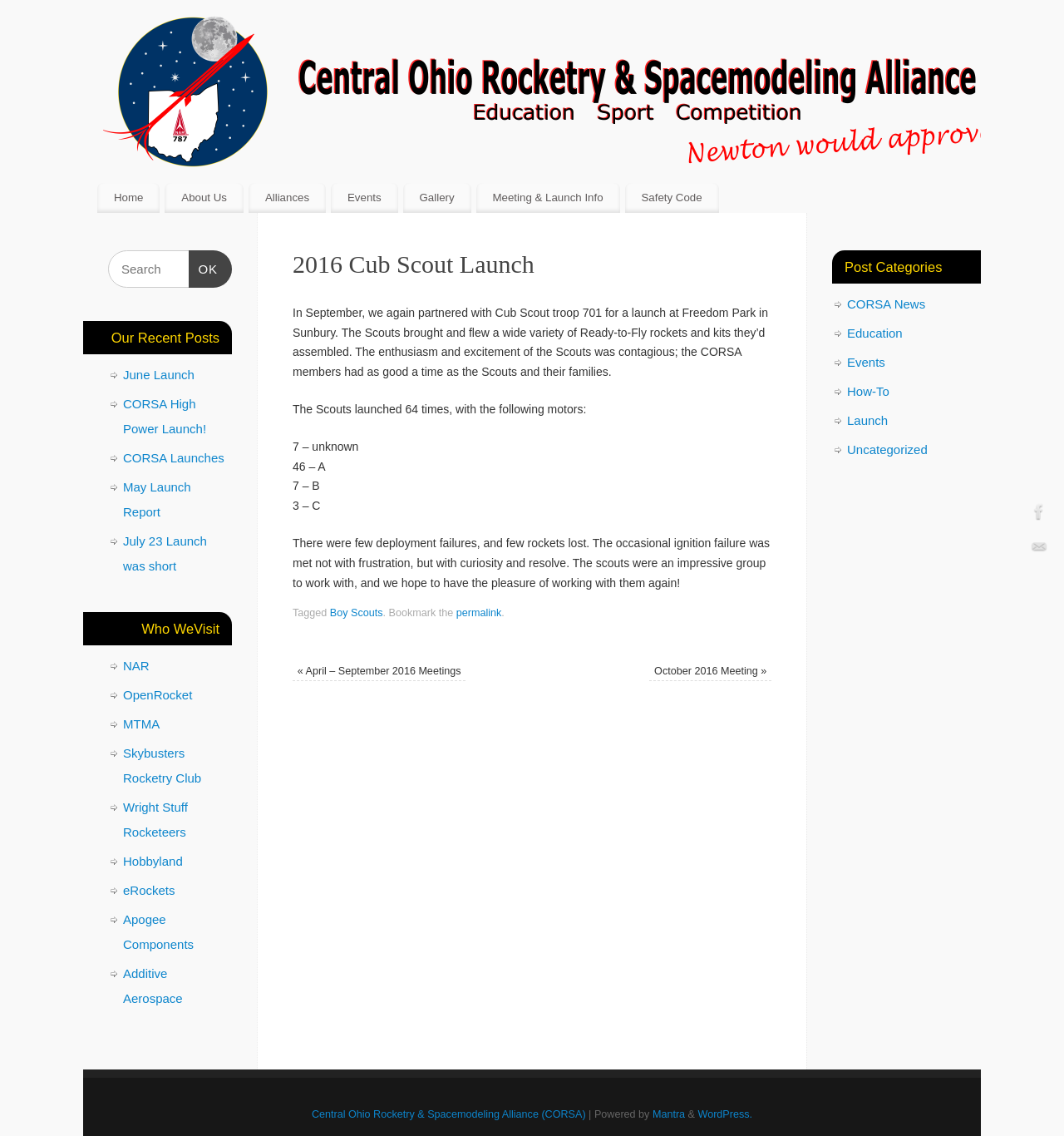Could you highlight the region that needs to be clicked to execute the instruction: "Click the 'Home' link"?

[0.091, 0.161, 0.15, 0.187]